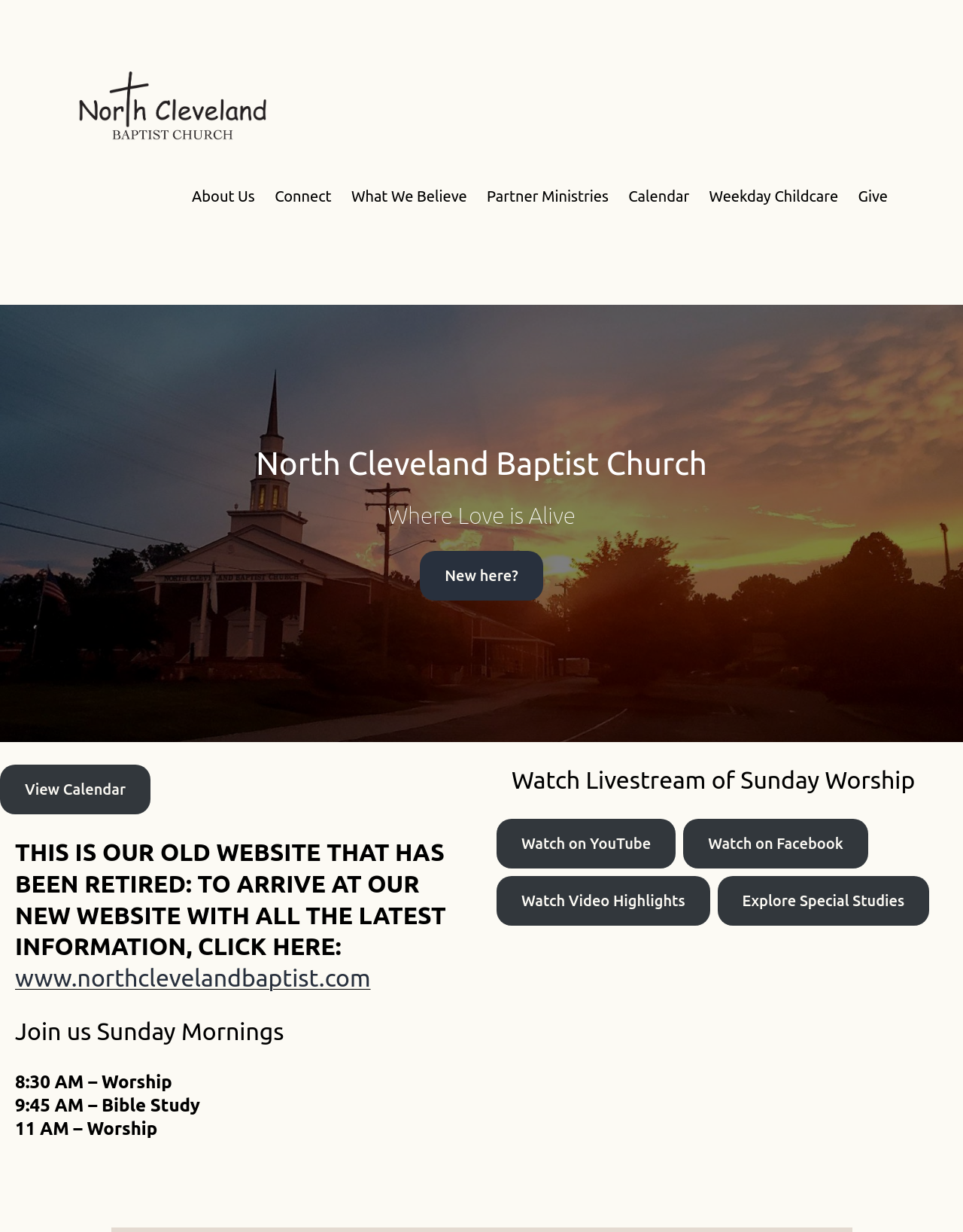Where can I watch the livestream of Sunday Worship?
Please use the image to provide a one-word or short phrase answer.

YouTube or Facebook